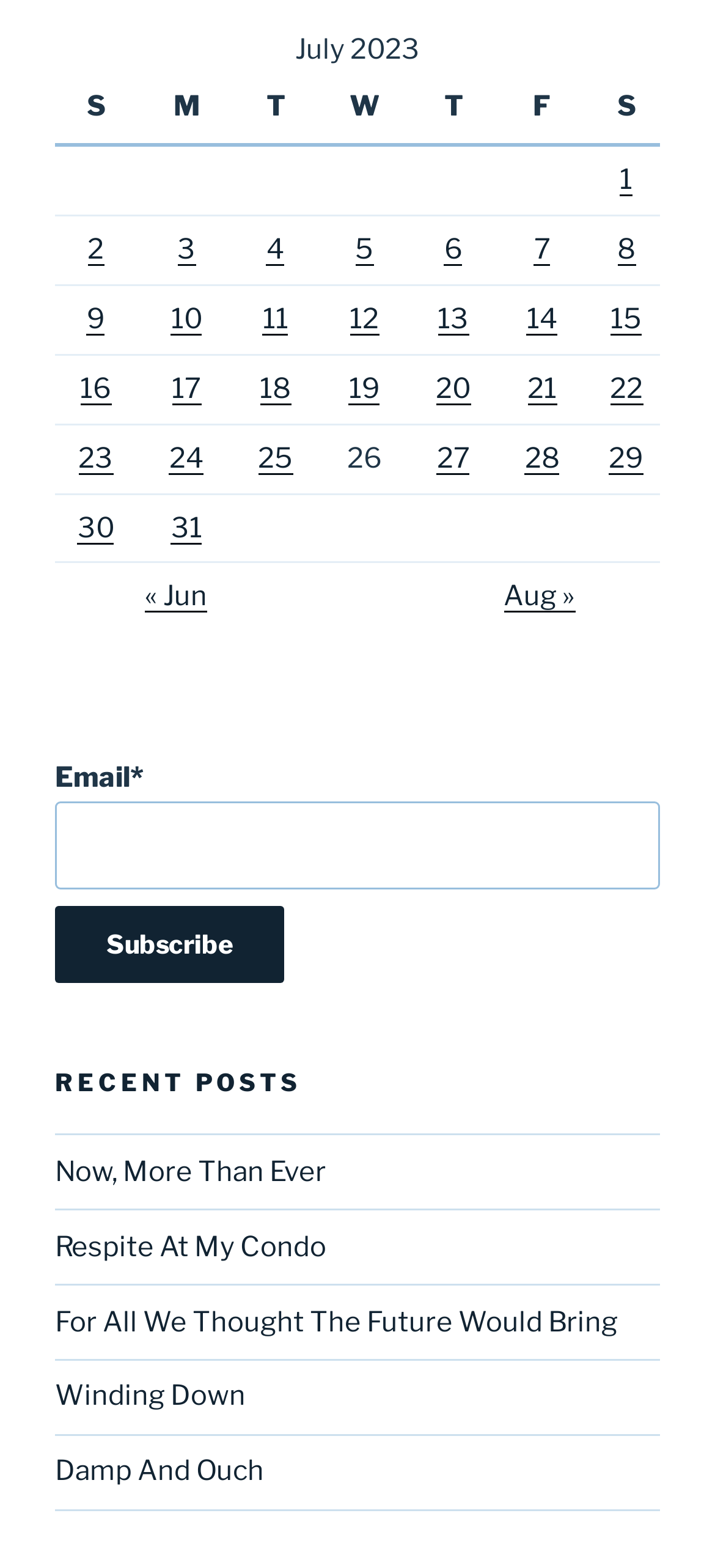Provide a brief response in the form of a single word or phrase:
How many columns are in the table?

7